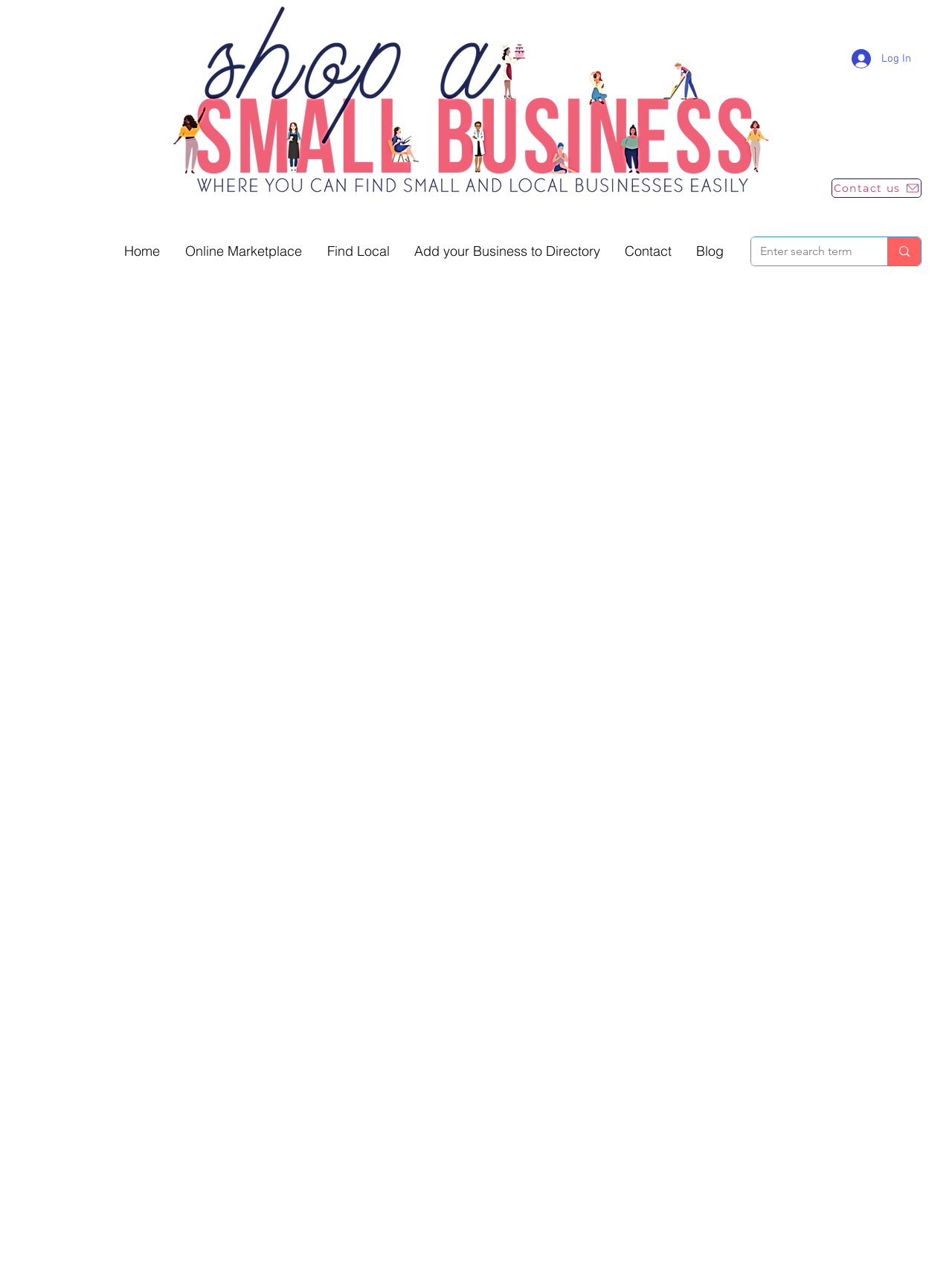Please determine the bounding box coordinates, formatted as (top-left x, top-left y, bottom-right x, bottom-right y), with all values as floating point numbers between 0 and 1. Identify the bounding box of the region described as: Contact

[0.643, 0.18, 0.718, 0.213]